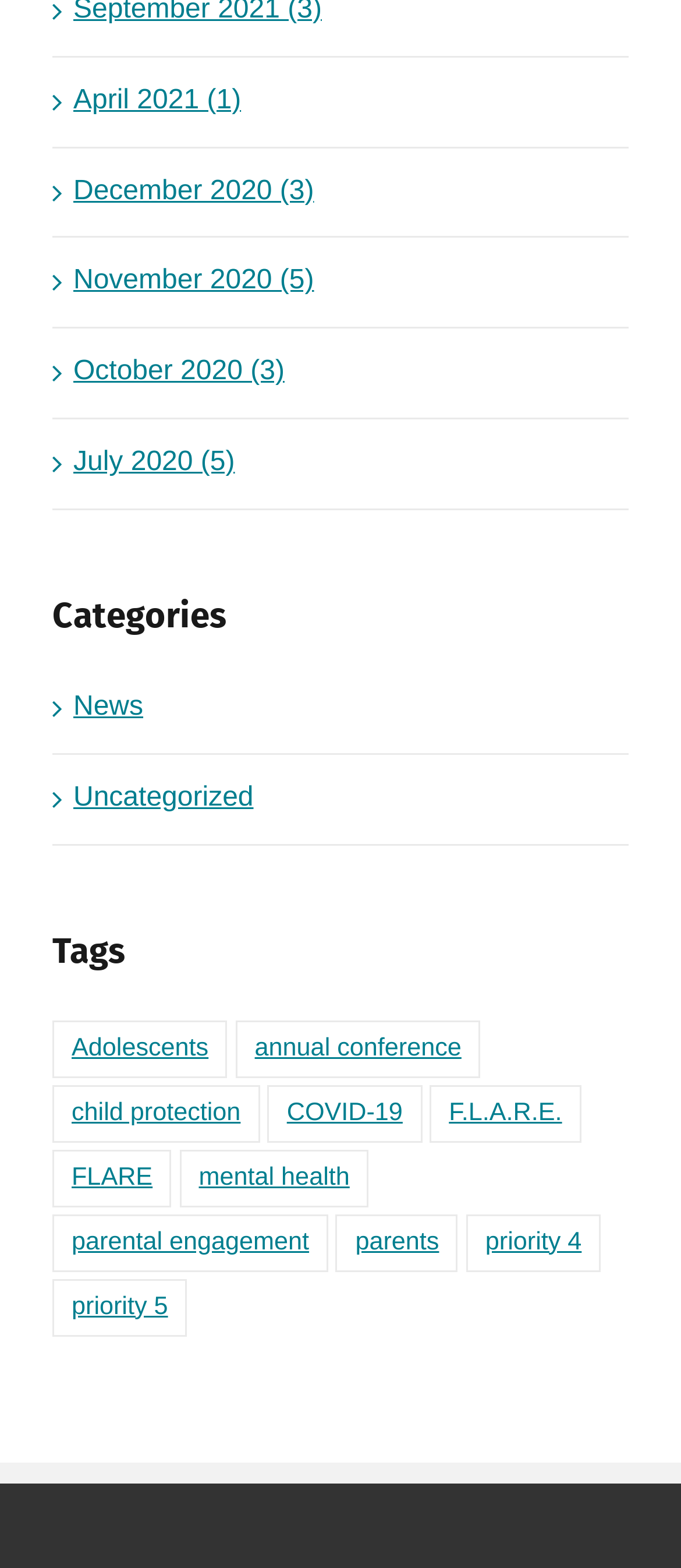How many months are listed?
Answer with a single word or short phrase according to what you see in the image.

5